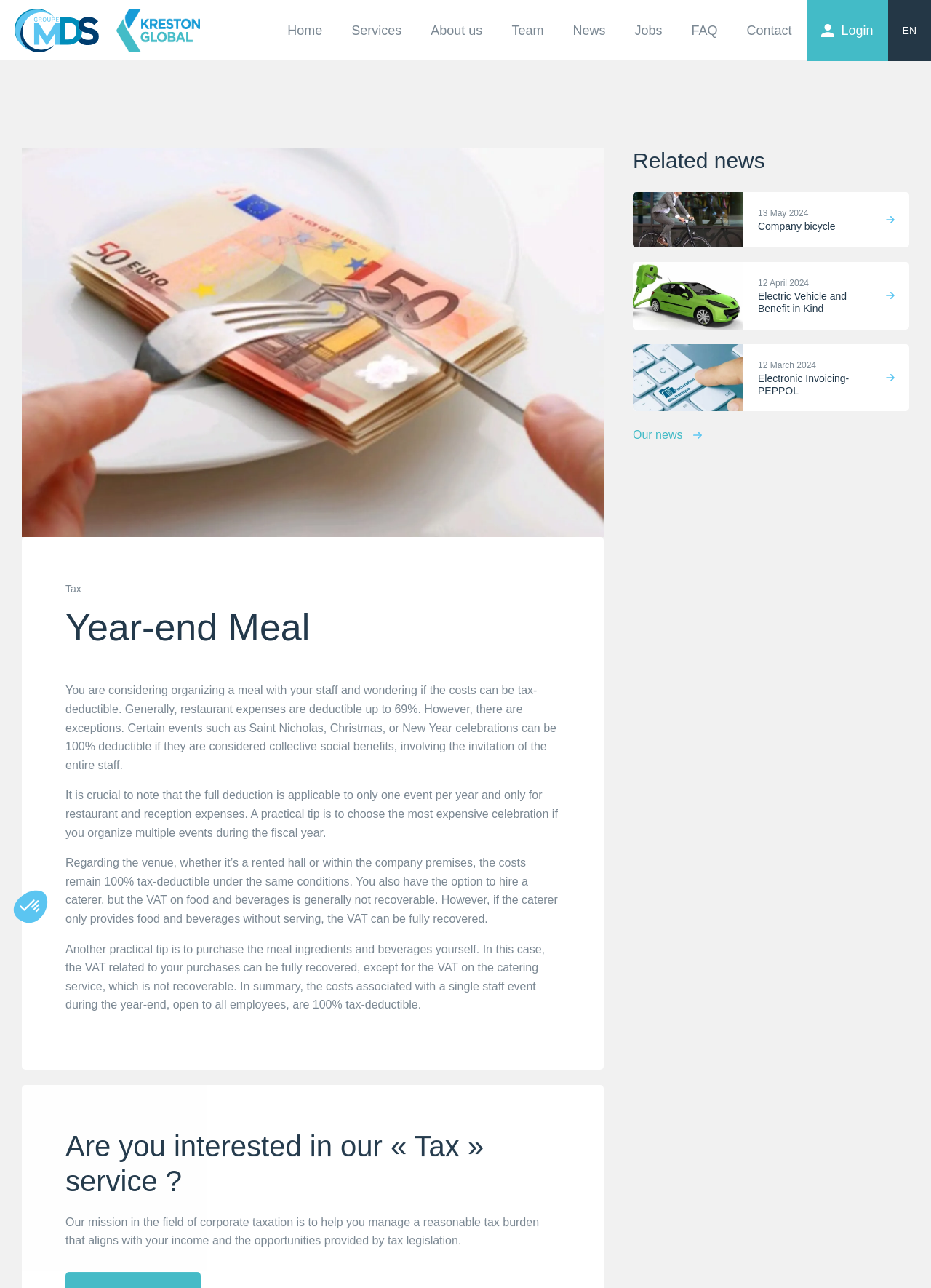Find the bounding box of the element with the following description: "Our news". The coordinates must be four float numbers between 0 and 1, formatted as [left, top, right, bottom].

[0.68, 0.331, 0.786, 0.345]